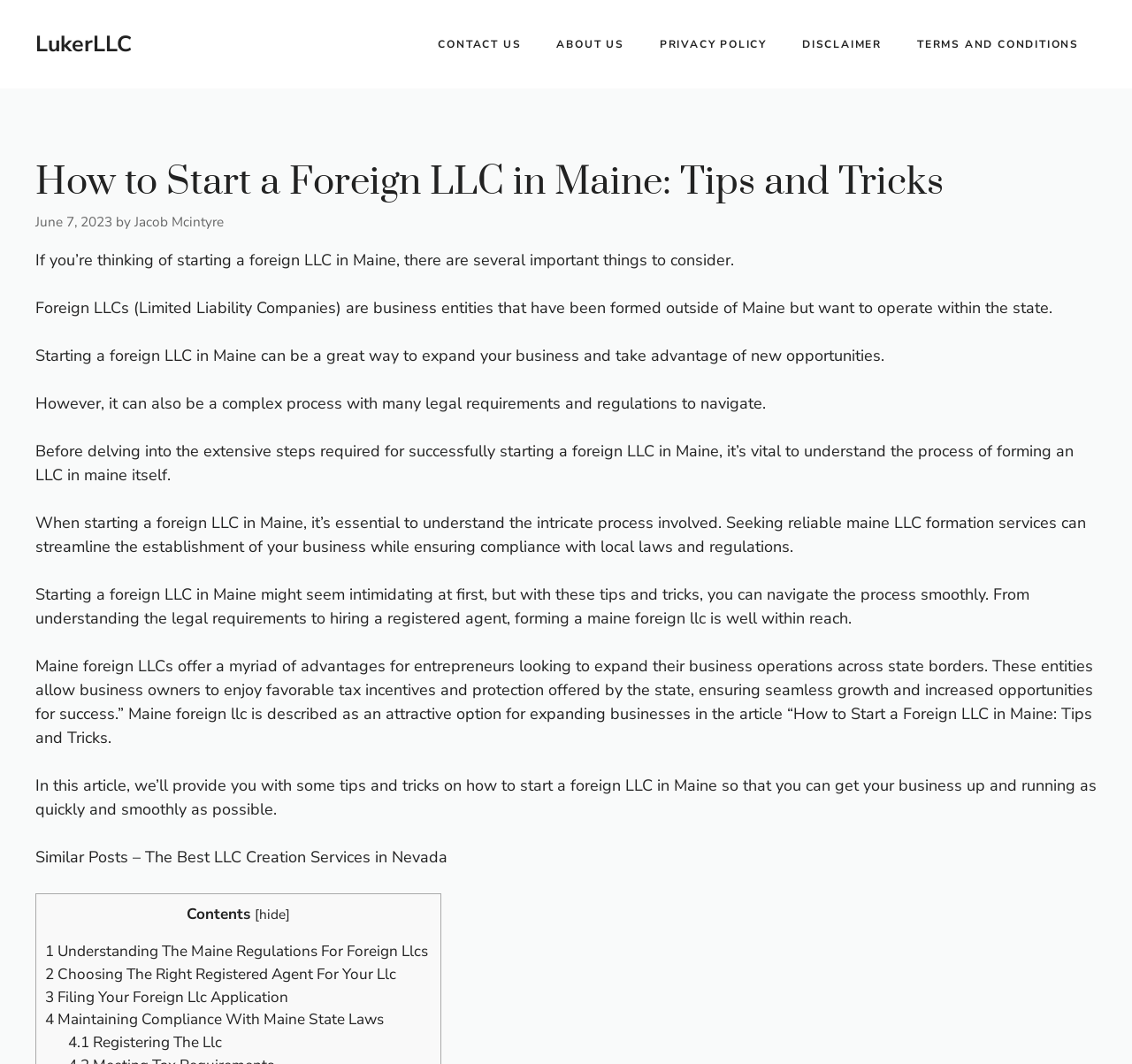Bounding box coordinates should be provided in the format (top-left x, top-left y, bottom-right x, bottom-right y) with all values between 0 and 1. Identify the bounding box for this UI element: forming an LLC in maine

[0.031, 0.414, 0.948, 0.456]